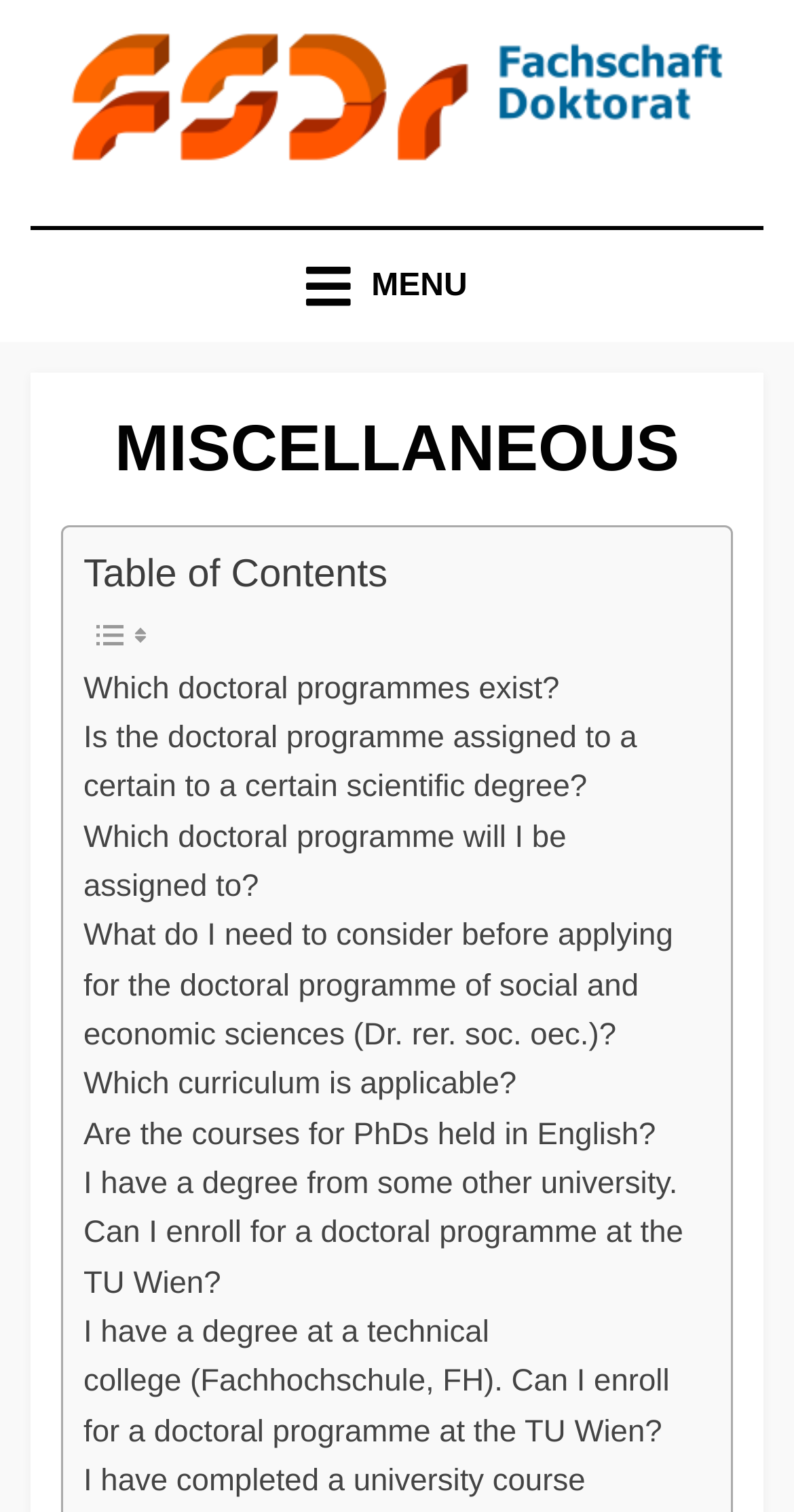Please answer the following query using a single word or phrase: 
What is the purpose of the image at coordinates [0.112, 0.406, 0.163, 0.433]?

Decoration or icon